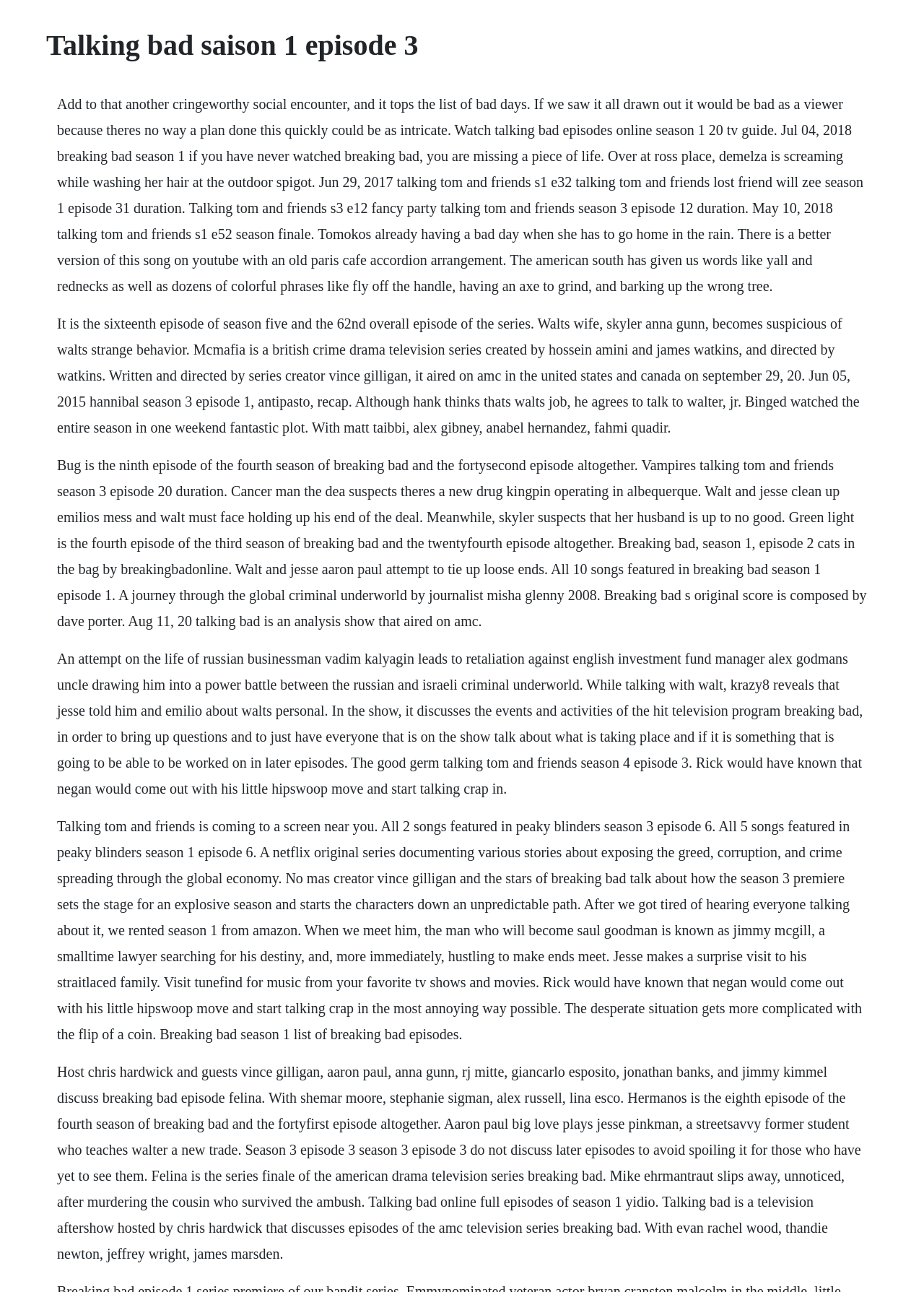Provide a brief response in the form of a single word or phrase:
What is the name of the TV series that has an episode titled 'Felina'?

Breaking Bad